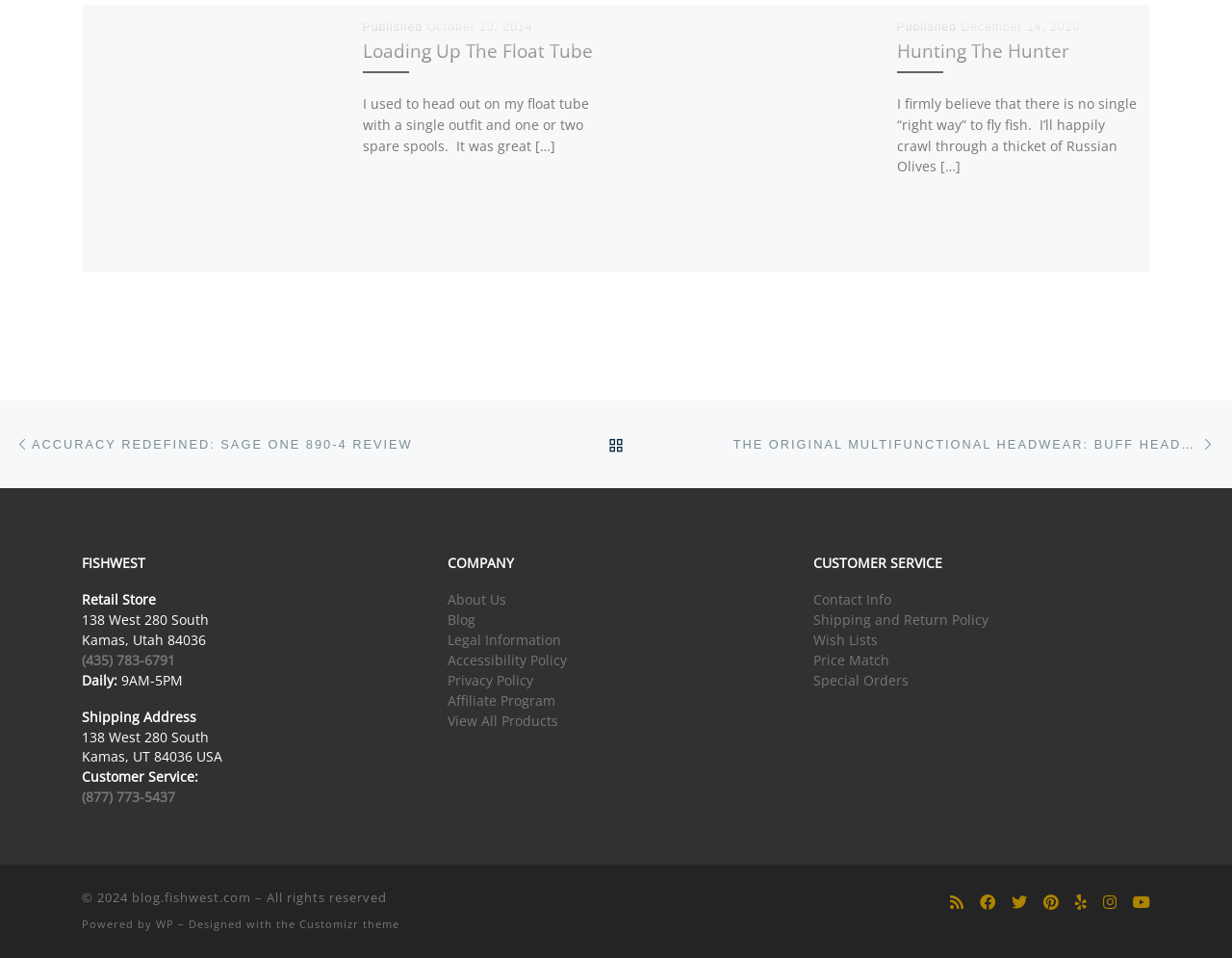Locate the bounding box coordinates for the element described below: "December 26, 2023". The coordinates must be four float values between 0 and 1, formatted as [left, top, right, bottom].

None